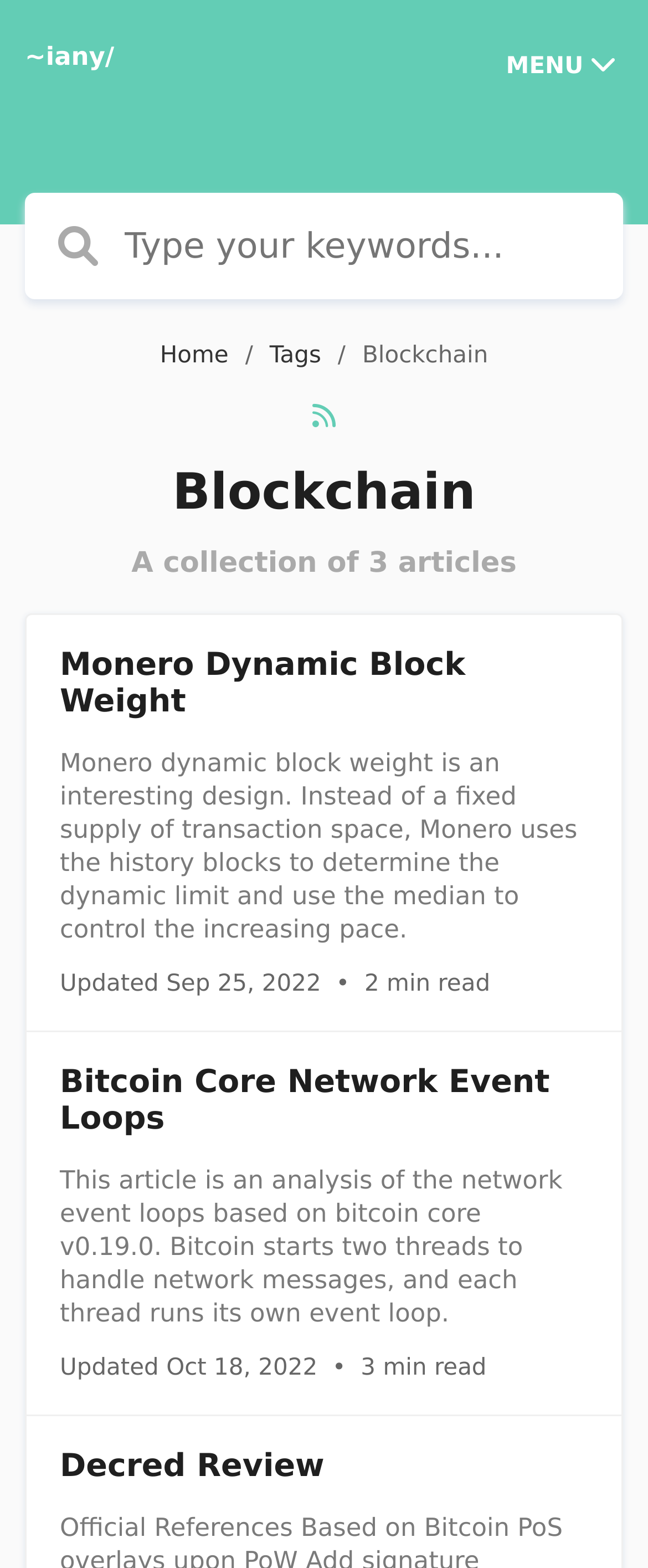Determine the bounding box coordinates of the clickable area required to perform the following instruction: "Go to the home page". The coordinates should be represented as four float numbers between 0 and 1: [left, top, right, bottom].

[0.247, 0.218, 0.353, 0.235]